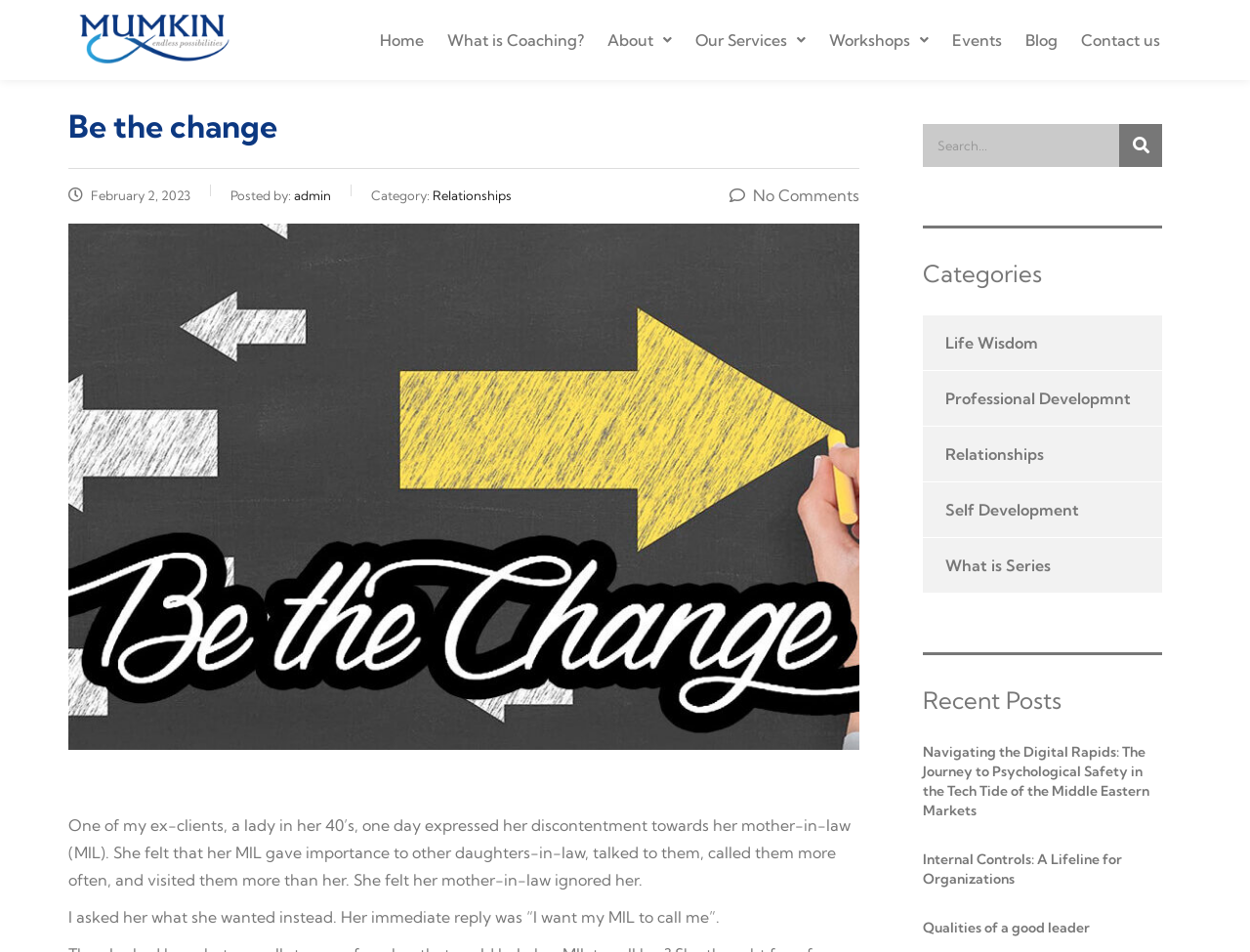Pinpoint the bounding box coordinates of the clickable element to carry out the following instruction: "Read the 'Relationships' category."

[0.738, 0.448, 0.835, 0.506]